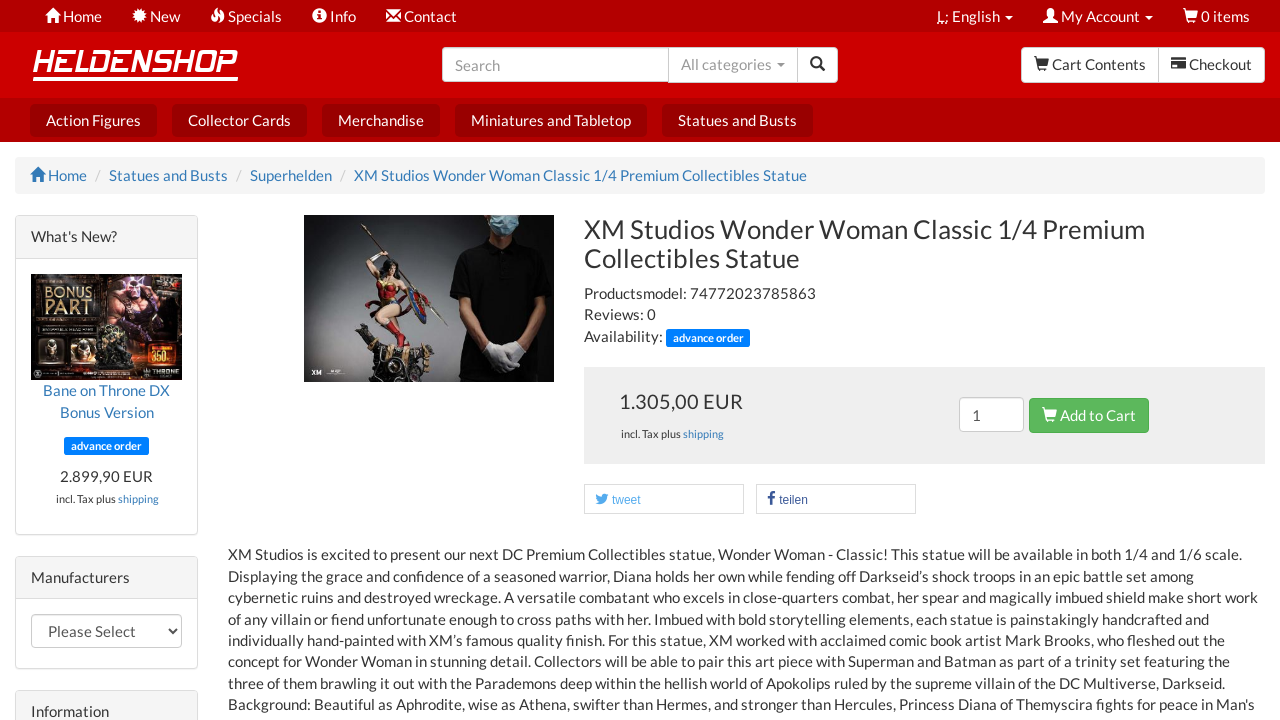Based on the image, please elaborate on the answer to the following question:
What is the price of the product?

I found the answer by looking at the static text element with the text '1.305,00 EUR' which is located near the 'Add to Cart' button, indicating that it is the price of the product.